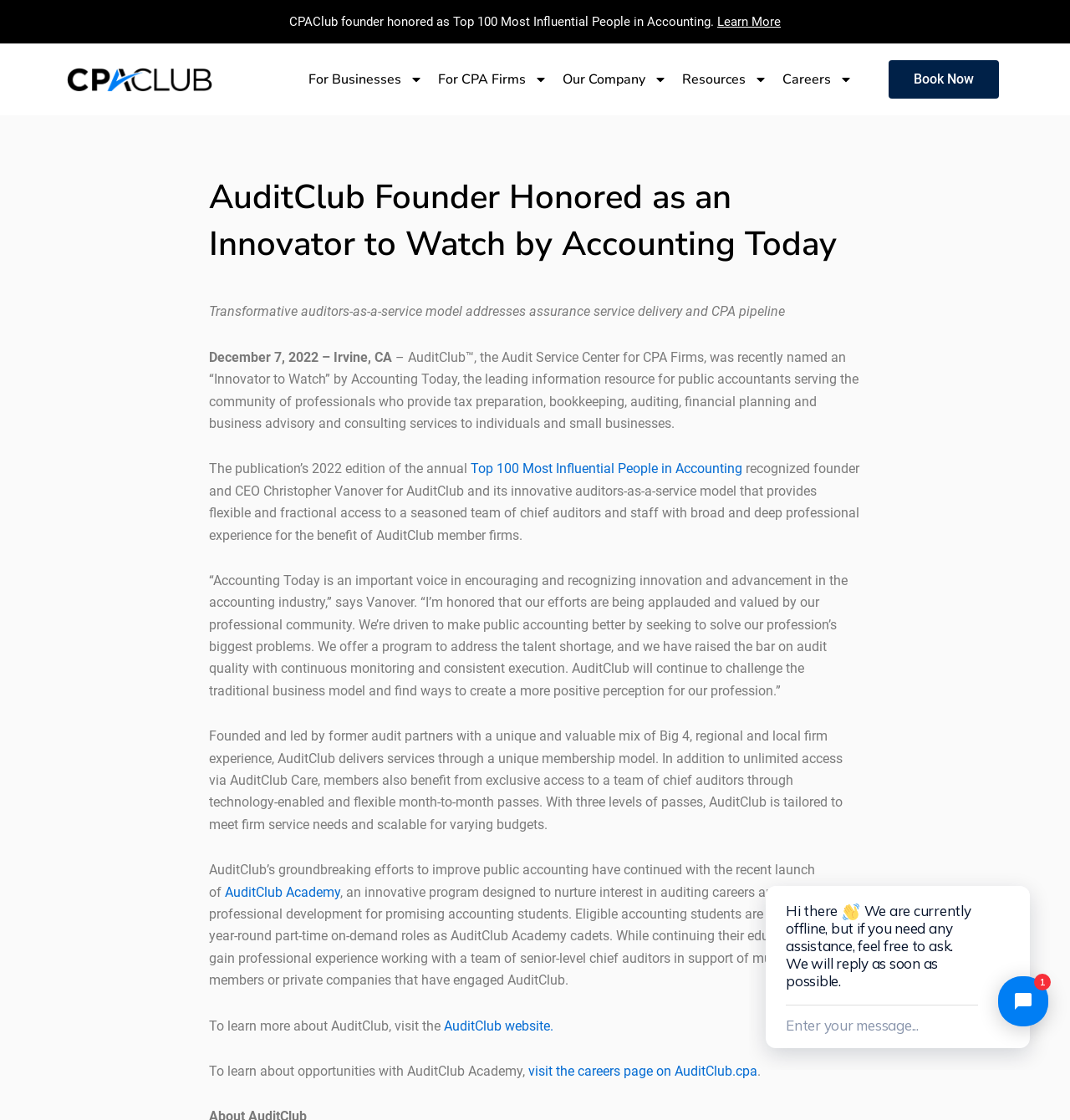Please determine the bounding box coordinates, formatted as (top-left x, top-left y, bottom-right x, bottom-right y), with all values as floating point numbers between 0 and 1. Identify the bounding box of the region described as: For CPA Firms

[0.405, 0.054, 0.516, 0.088]